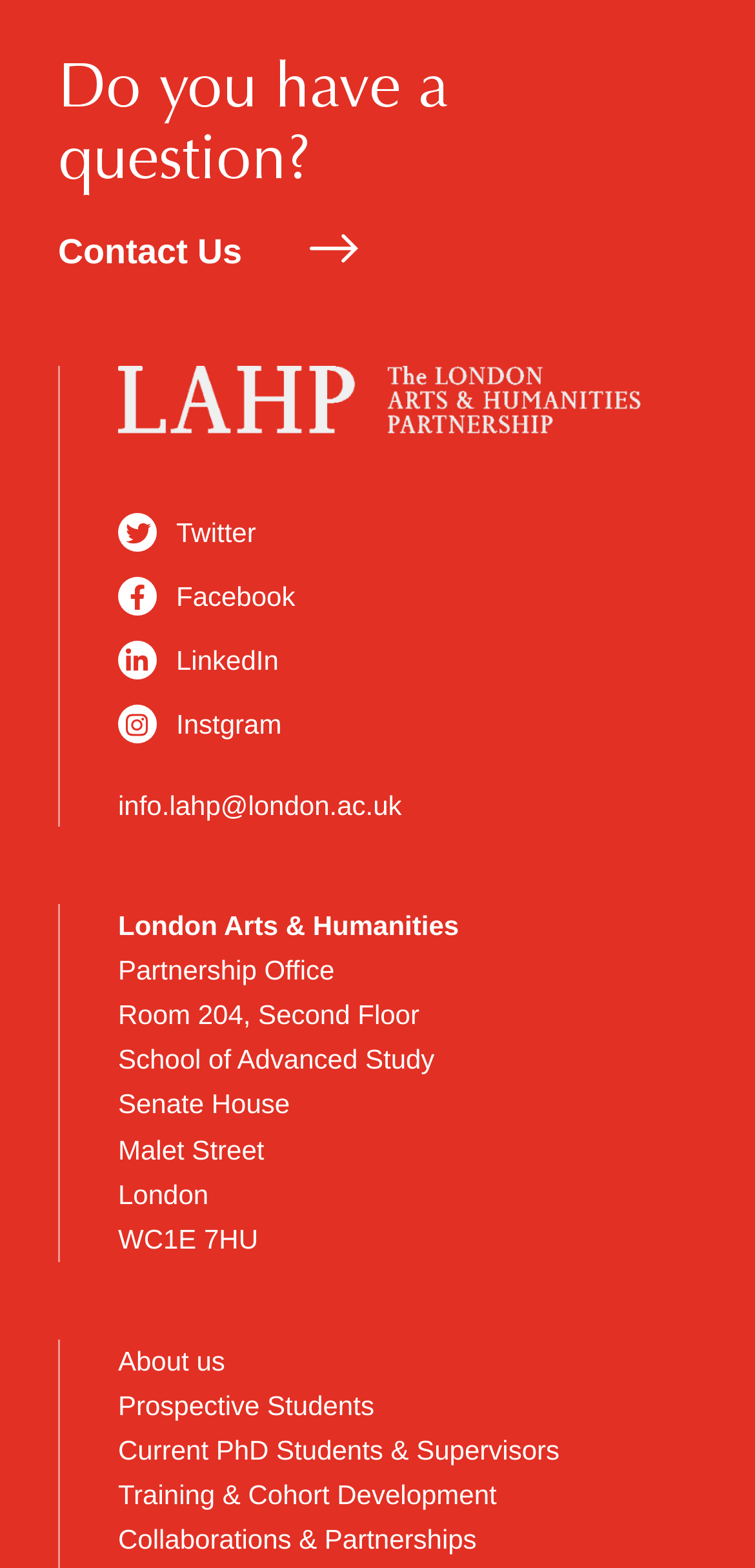Find the bounding box coordinates of the element to click in order to complete this instruction: "Visit Twitter". The bounding box coordinates must be four float numbers between 0 and 1, denoted as [left, top, right, bottom].

[0.156, 0.326, 0.532, 0.354]